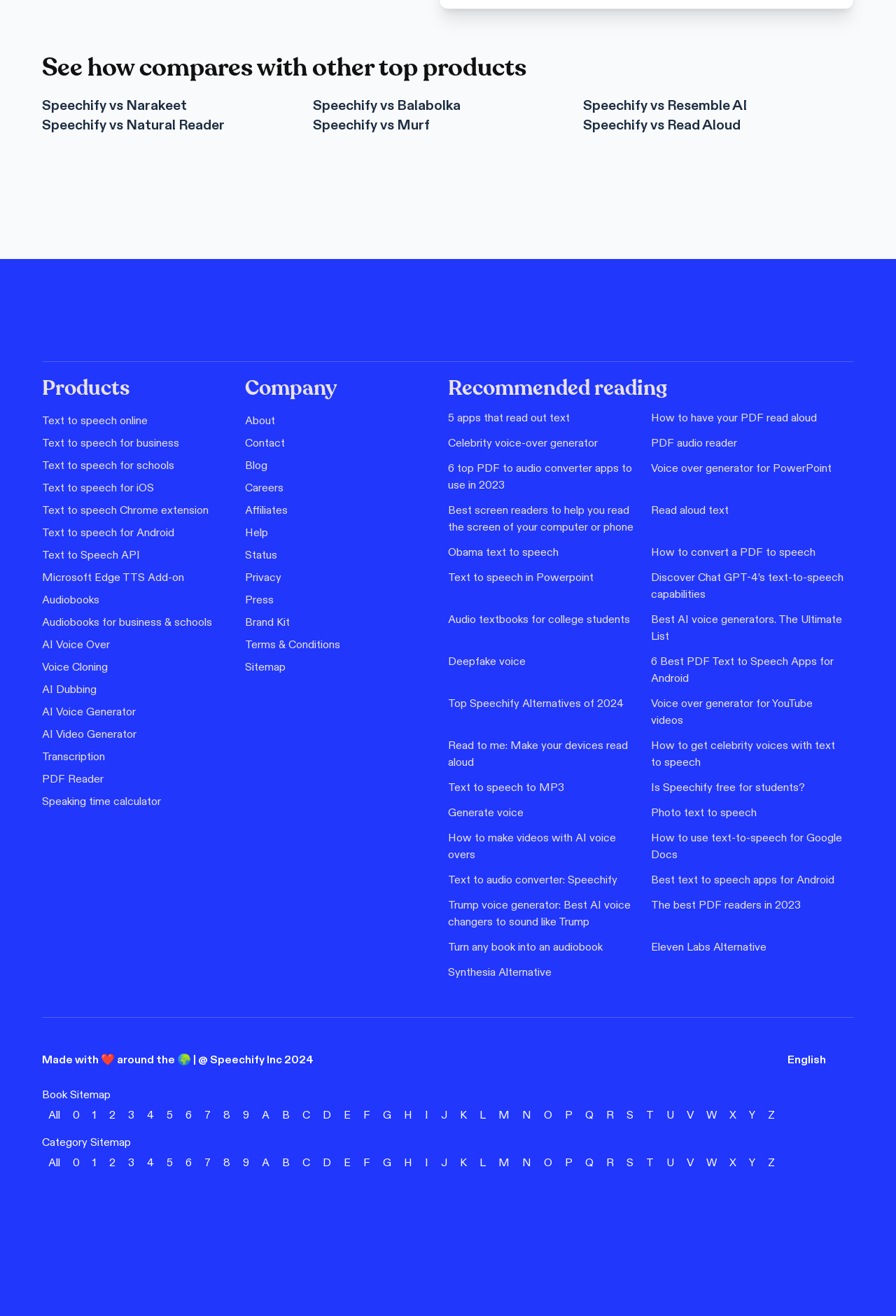Determine the bounding box coordinates of the UI element described below. Use the format (top-left x, top-left y, bottom-right x, bottom-right y) with floating point numbers between 0 and 1: Speechify vs Narakeet

[0.047, 0.073, 0.209, 0.087]